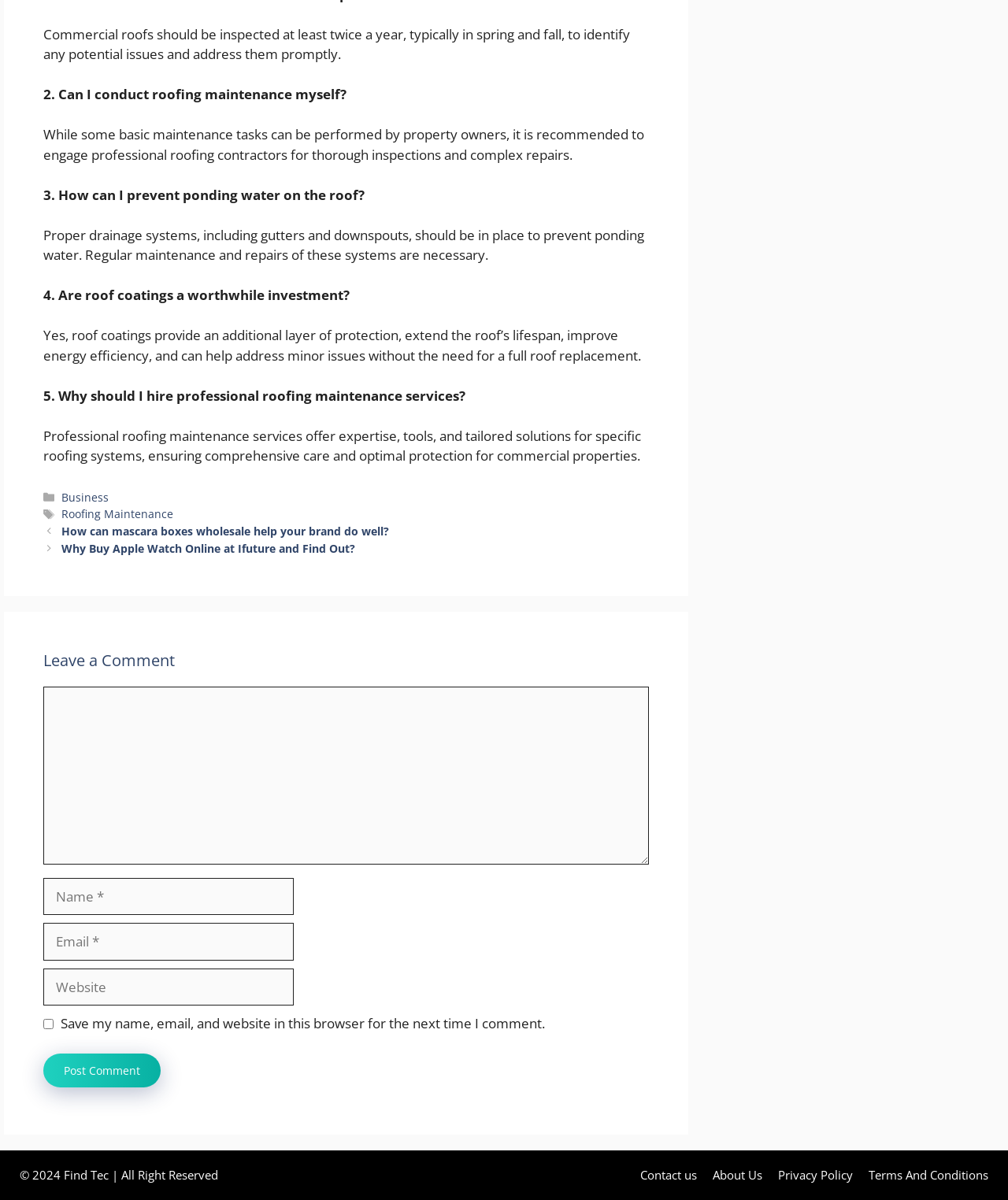What is the benefit of hiring professional roofing maintenance services?
Look at the image and respond with a single word or a short phrase.

Expertise and comprehensive care